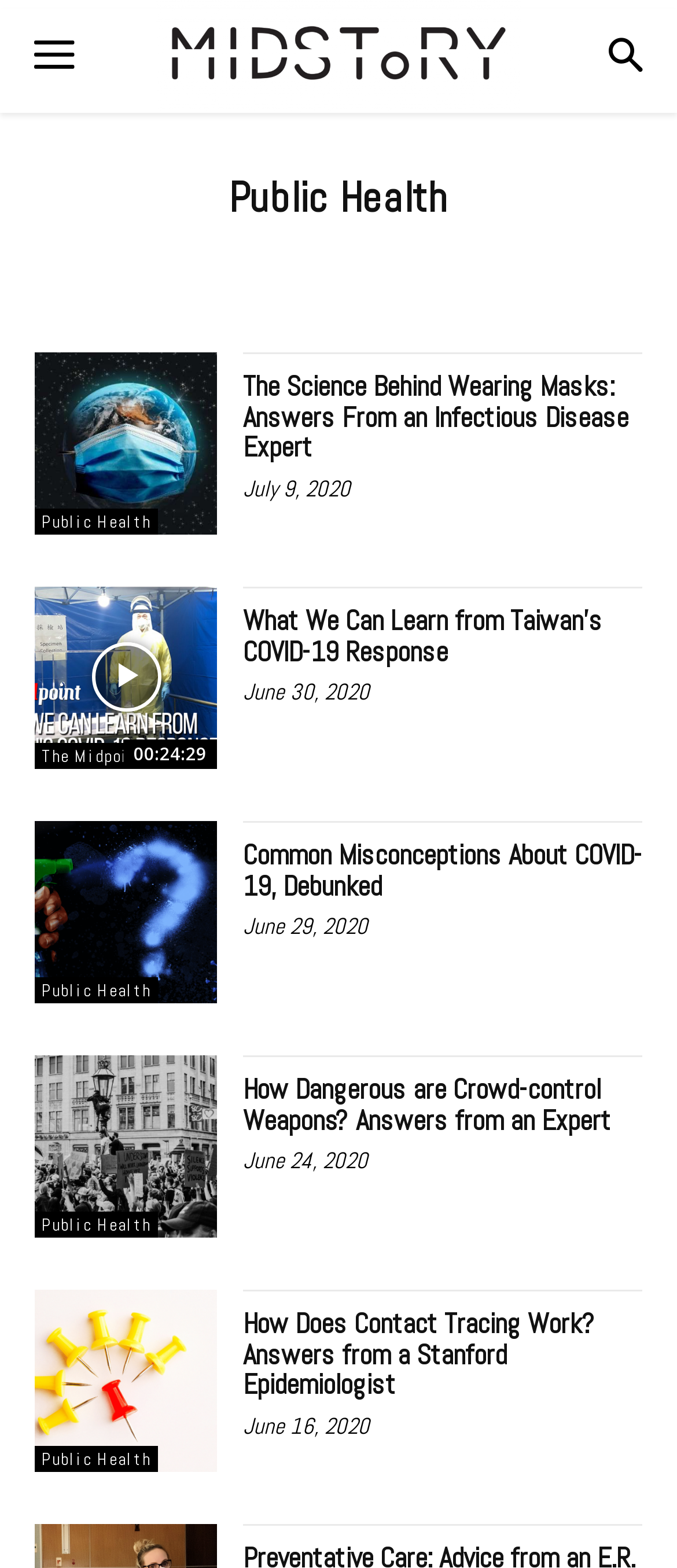Kindly provide the bounding box coordinates of the section you need to click on to fulfill the given instruction: "Click the search button".

[0.854, 0.008, 0.995, 0.069]